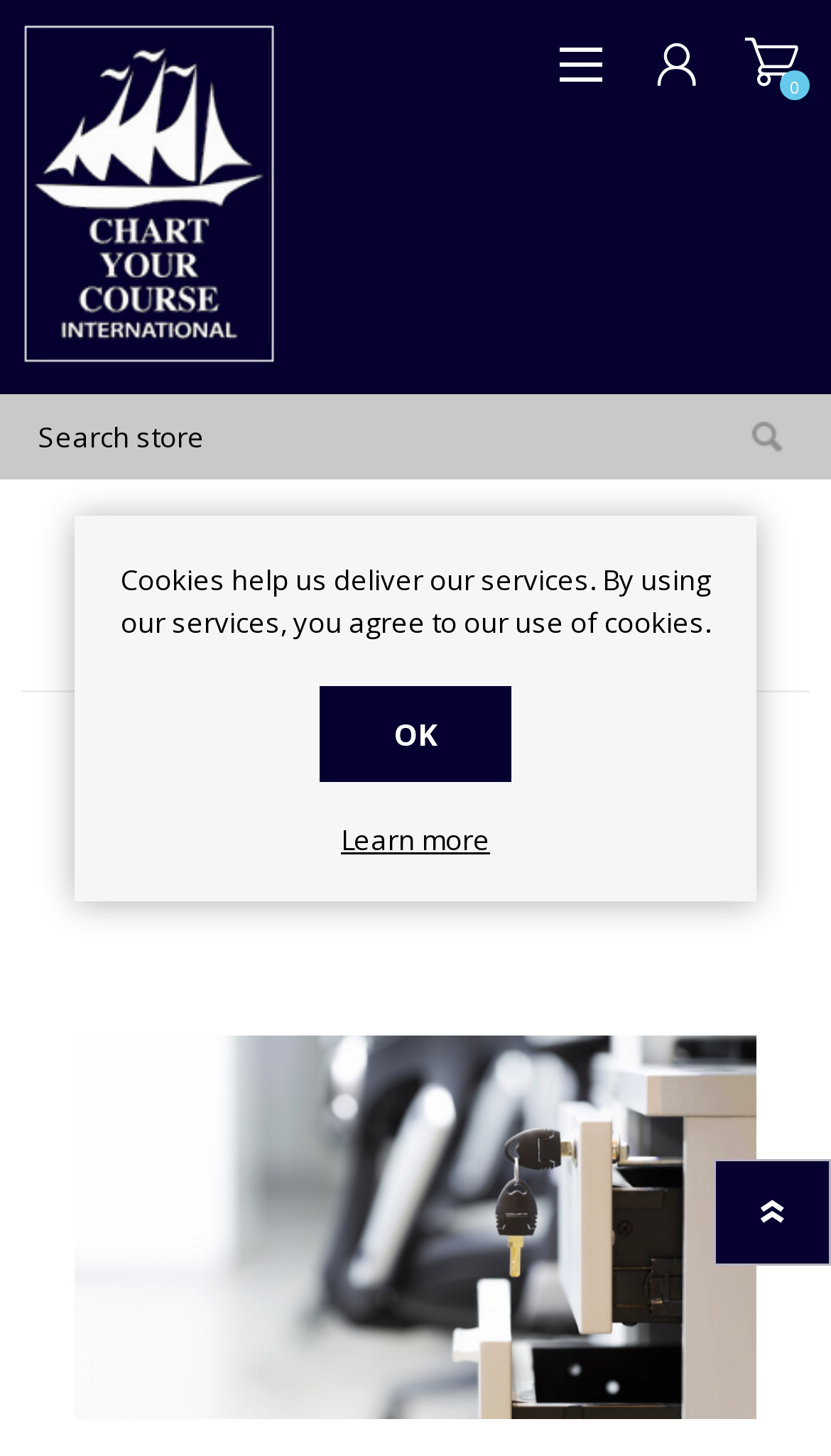Locate the bounding box coordinates of the segment that needs to be clicked to meet this instruction: "Register for an account".

[0.0, 0.337, 0.292, 0.381]